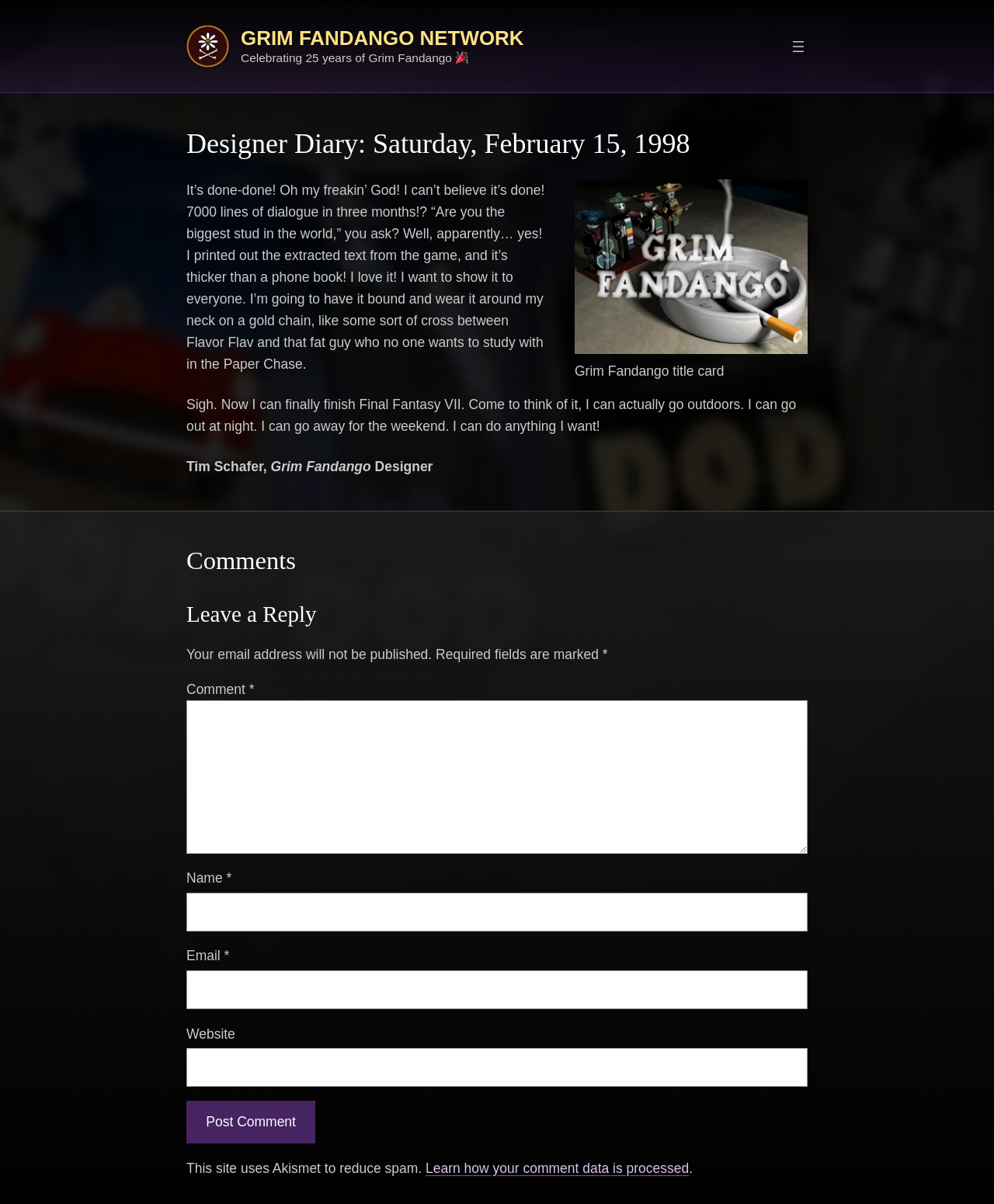Please provide a detailed answer to the question below based on the screenshot: 
What is the purpose of the Akismet tool?

The purpose of the Akismet tool is to reduce spam, as stated in the text 'This site uses Akismet to reduce spam'.